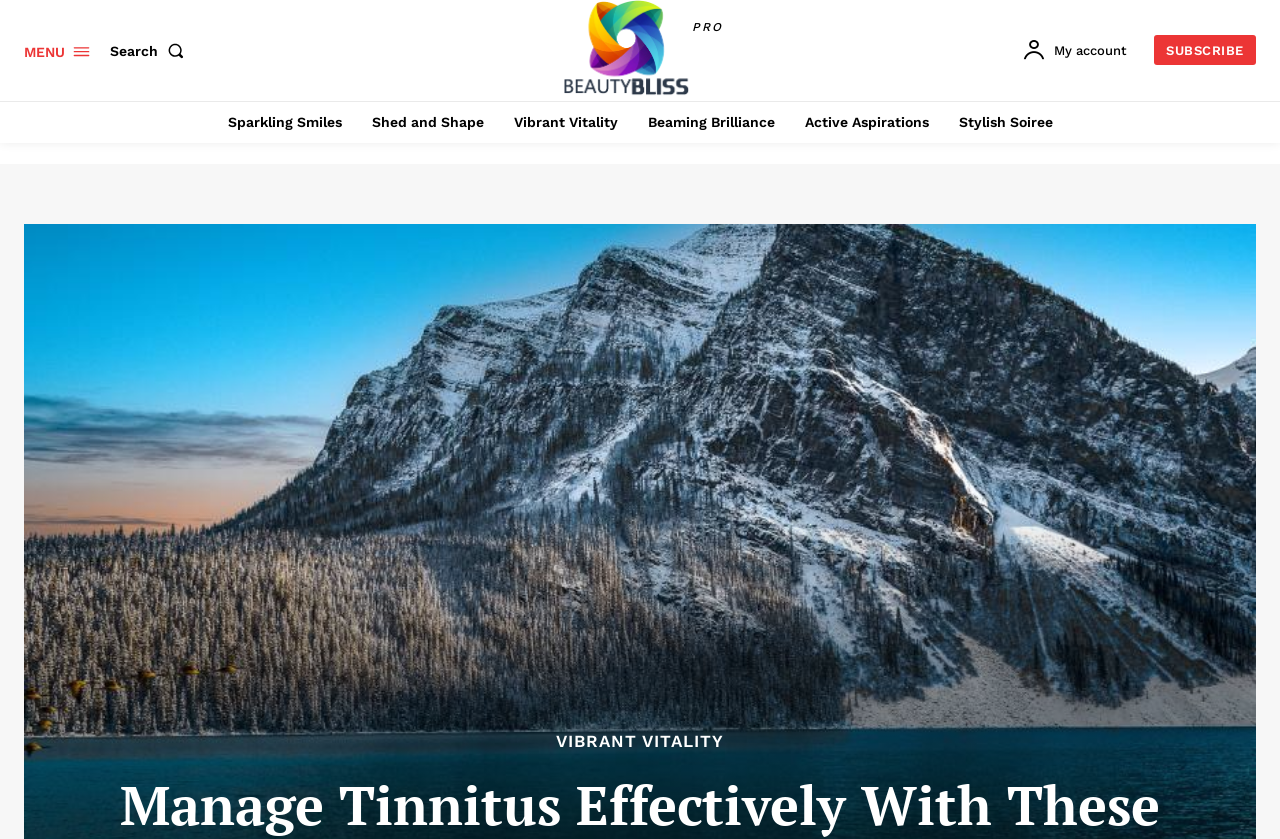How many links are there in the 'Company' section?
Please provide an in-depth and detailed response to the question.

In the 'Company' section, I can see four links: 'About', 'Contact us', 'Subscription Plans', and 'My account'.